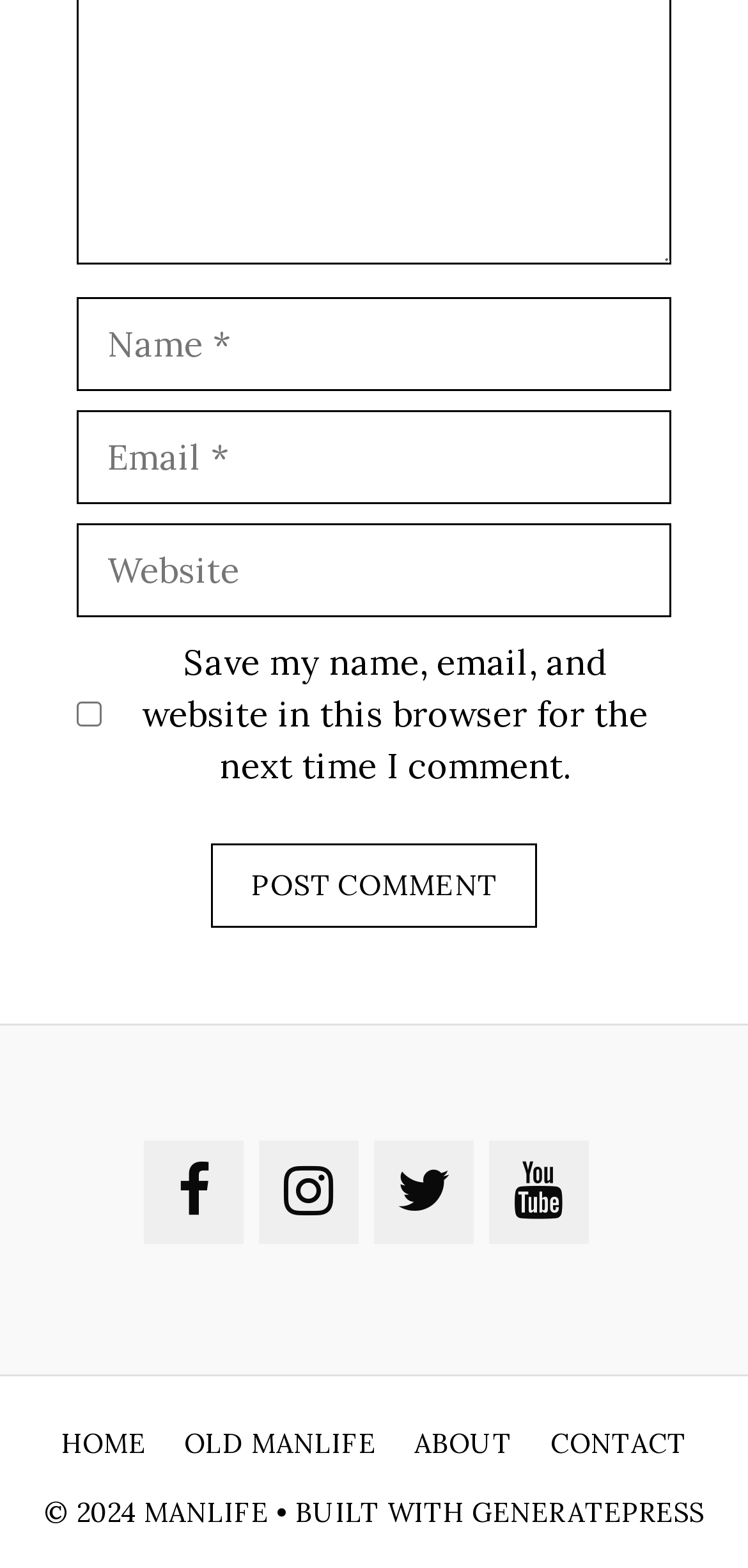Given the element description parent_node: Comment name="author" placeholder="Name *", predict the bounding box coordinates for the UI element in the webpage screenshot. The format should be (top-left x, top-left y, bottom-right x, bottom-right y), and the values should be between 0 and 1.

[0.103, 0.189, 0.897, 0.249]